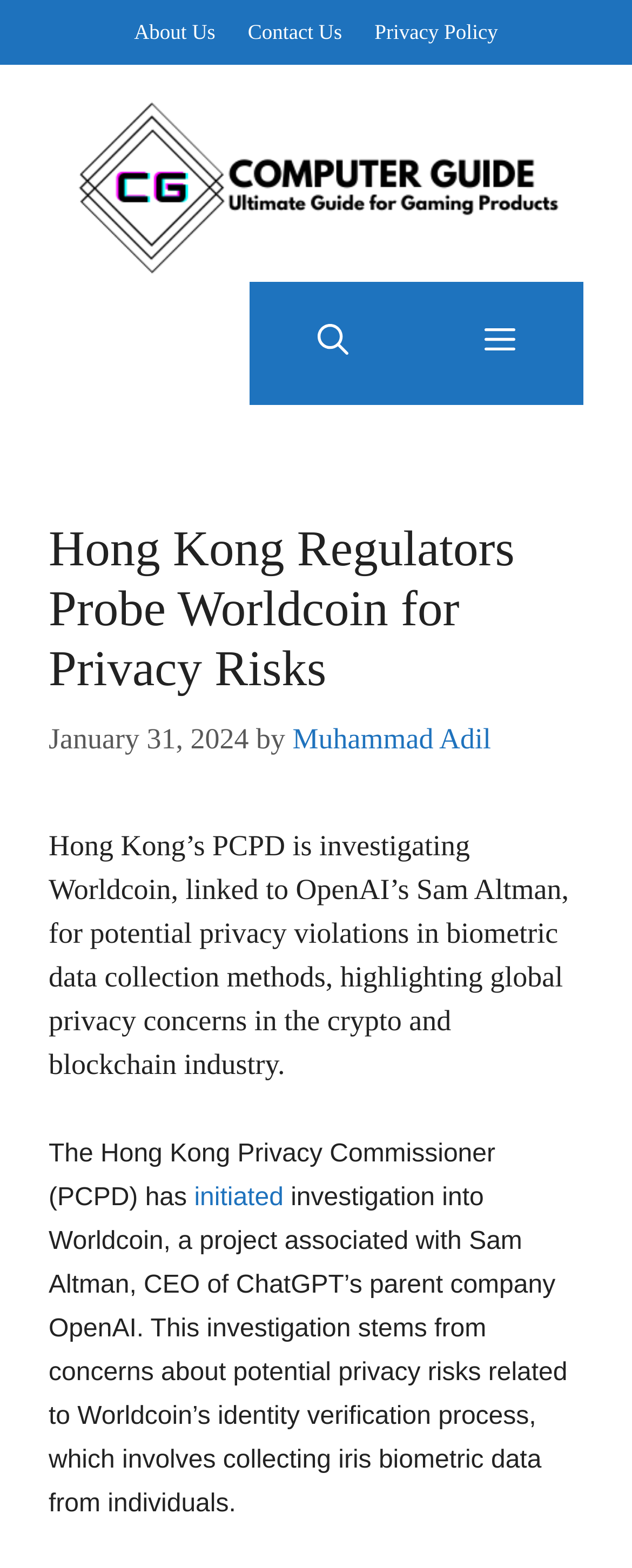Explain in detail what you observe on this webpage.

The webpage is about an article discussing Hong Kong regulators probing Worldcoin for privacy risks. At the top, there is a complementary section with three links: "About Us", "Contact Us", and "Privacy Policy". Below this section, there is a banner with a link to "Computer Guides" accompanied by an image. 

To the right of the banner, there is a navigation section with a "Mobile Toggle" button, an "Open Search Bar" link, and a "Menu" button that expands to a primary menu. 

The main content of the webpage is divided into sections. At the top, there is a heading that reads "Hong Kong Regulators Probe Worldcoin for Privacy Risks". Below this heading, there is a time stamp indicating the article was published on January 31, 2024, followed by the author's name, "Muhammad Adil". 

The article's main text is divided into paragraphs. The first paragraph discusses the Hong Kong Privacy Commissioner's investigation into Worldcoin, a project associated with Sam Altman, CEO of OpenAI, due to concerns about potential privacy risks related to Worldcoin's identity verification process. The second paragraph continues to elaborate on the investigation, mentioning the collection of iris biometric data from individuals.